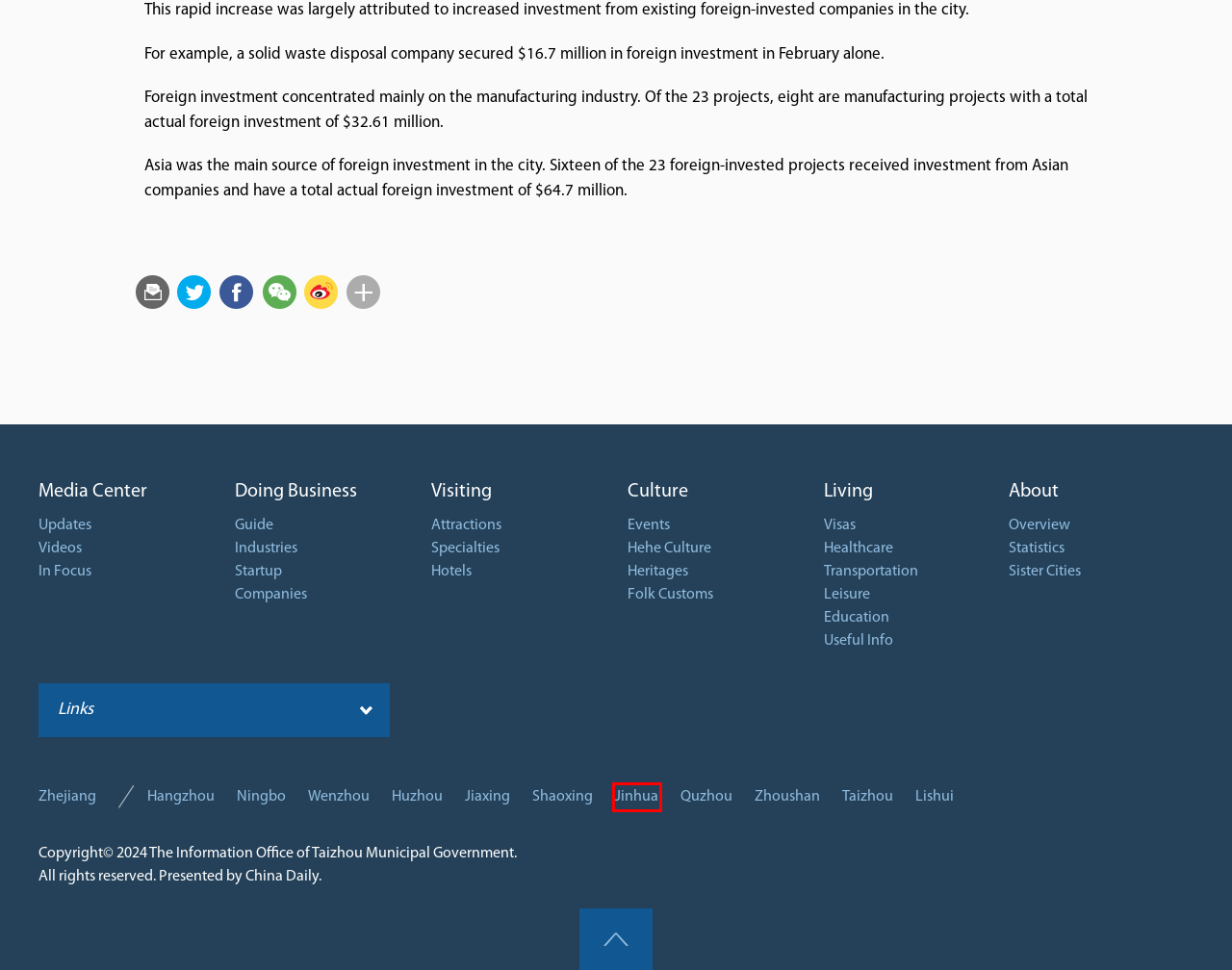You have a screenshot of a webpage with an element surrounded by a red bounding box. Choose the webpage description that best describes the new page after clicking the element inside the red bounding box. Here are the candidates:
A. Wenzhou, China
B. Quzhou, China
C. Huzhou, China
D. Jiaxing, China
E. Ningbo,China
F. Jinhua
G. Hangzhou, China ( 浙江杭州) | Official site of Hangzhou, Zhejiang province, China
H. Shaoxing, China

F